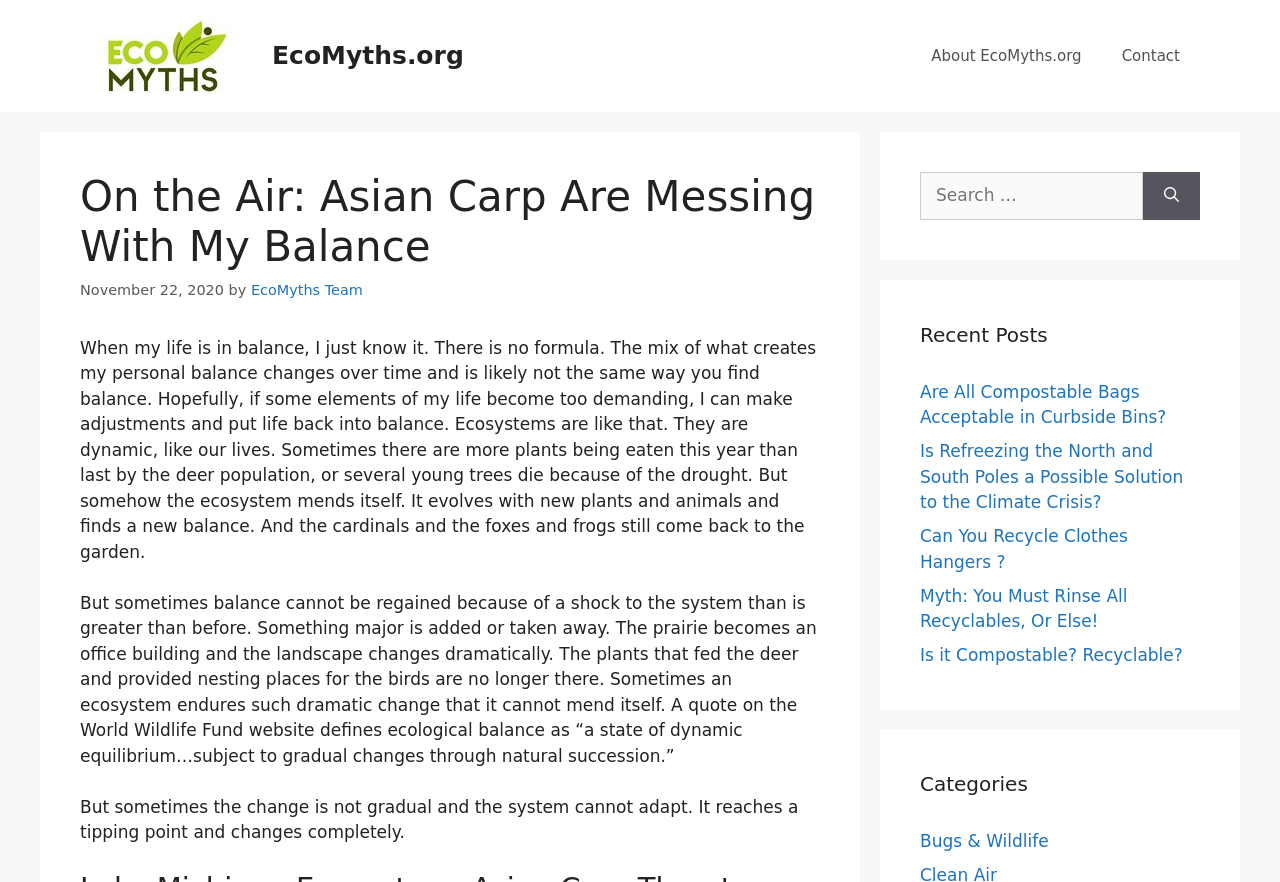Please respond in a single word or phrase: 
What is the website's name?

EcoMyths.org